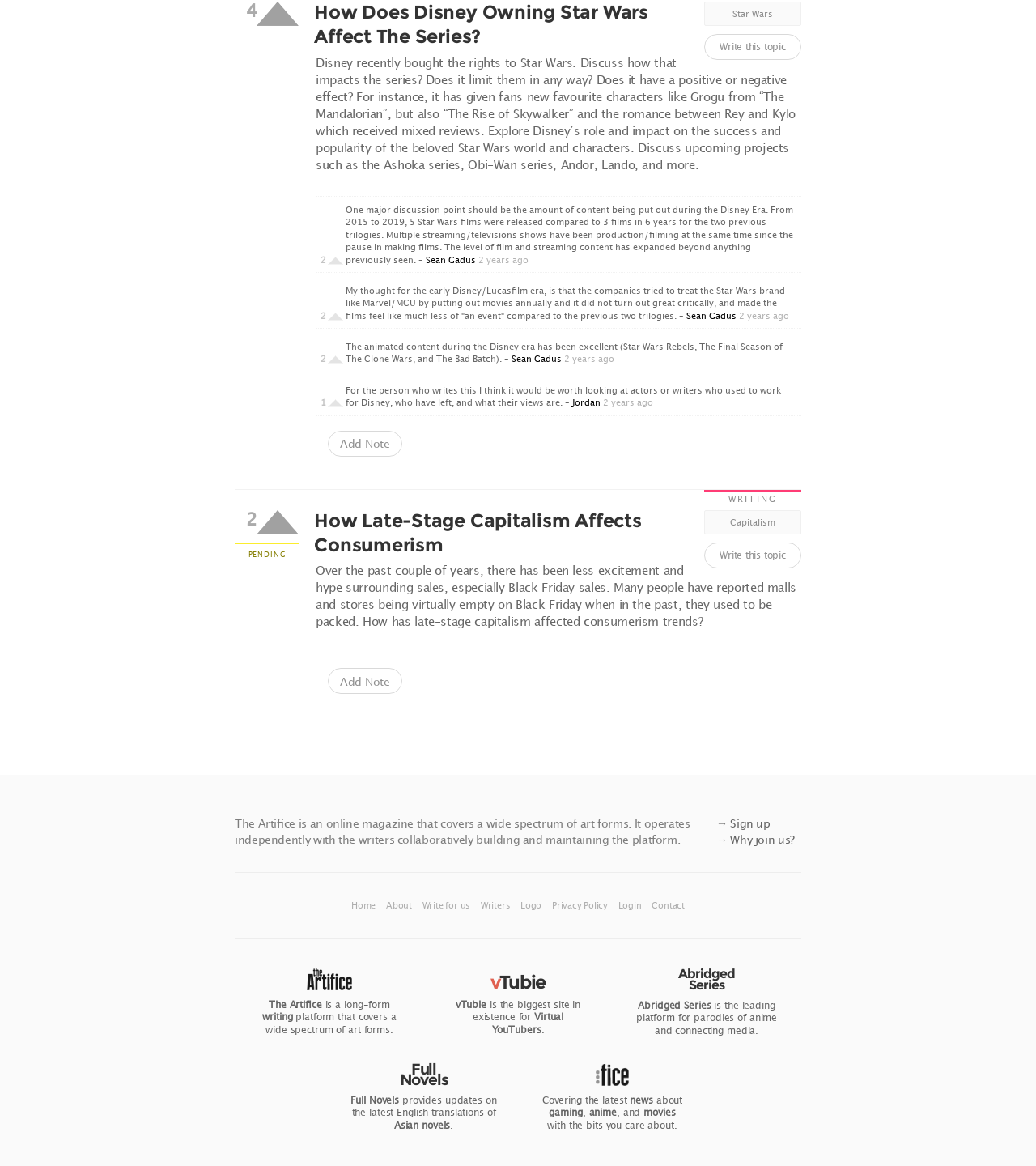Given the description of a UI element: "How Late-Stage Capitalism Affects Consumerism", identify the bounding box coordinates of the matching element in the webpage screenshot.

[0.305, 0.437, 0.77, 0.478]